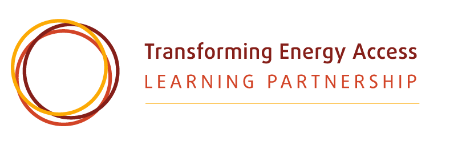What is the focus of the partnership?
Using the visual information from the image, give a one-word or short-phrase answer.

Learning and cooperation